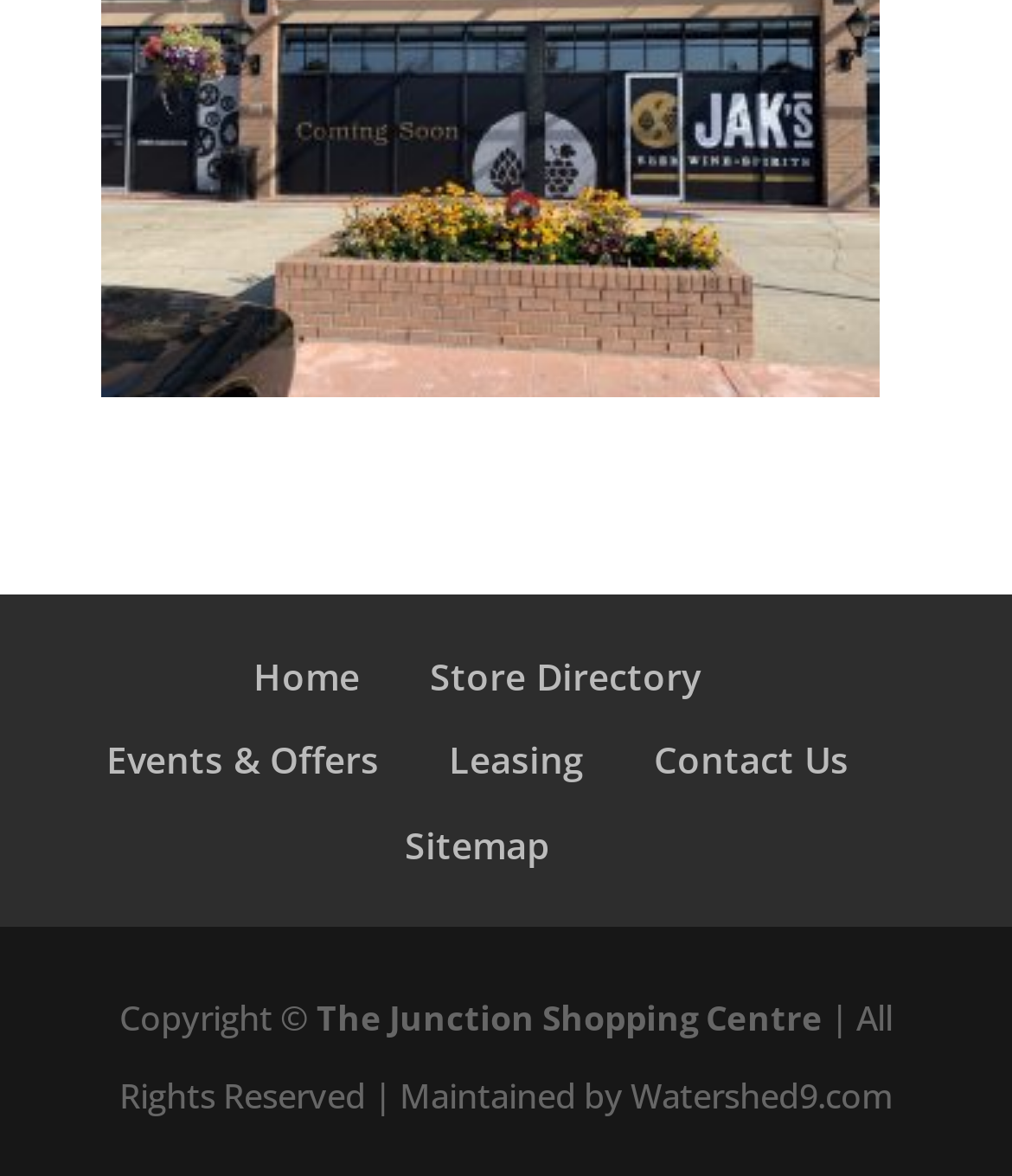Provide your answer in a single word or phrase: 
What is the name of the website maintainer?

Watershed9.com